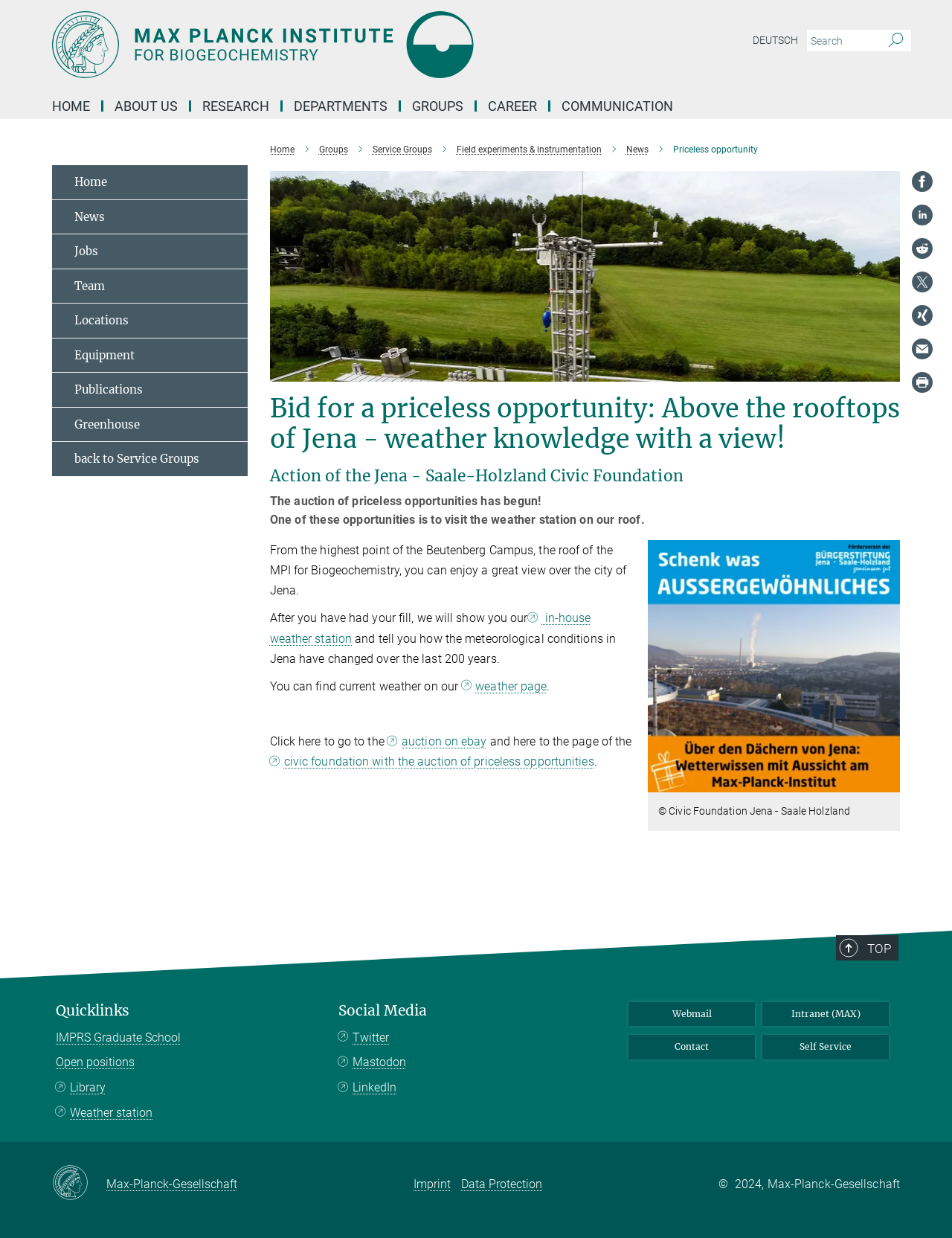Bounding box coordinates should be provided in the format (top-left x, top-left y, bottom-right x, bottom-right y) with all values between 0 and 1. Identify the bounding box for this UI element: Service Groups

[0.391, 0.117, 0.454, 0.125]